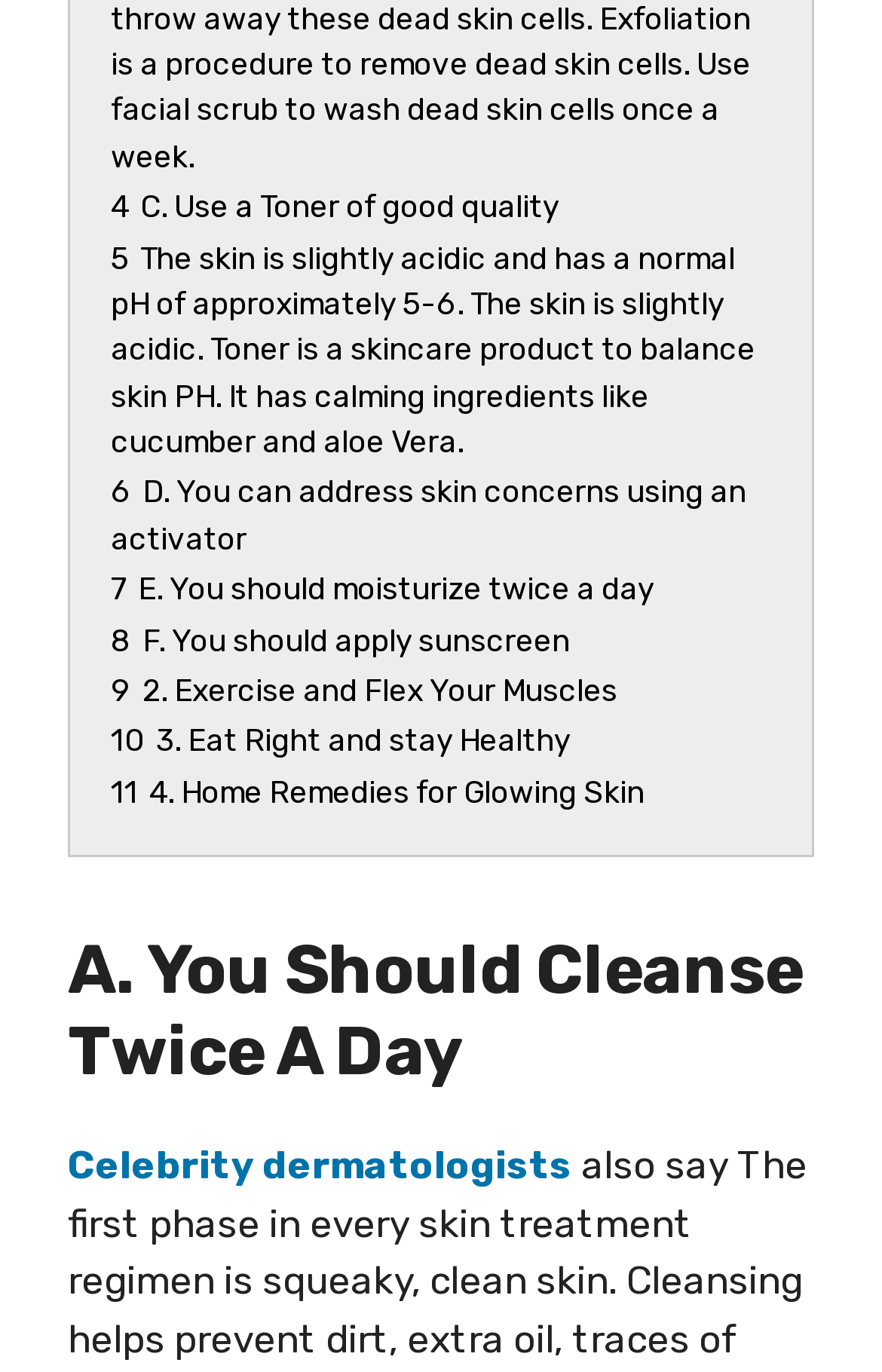What is the topic of the ninth link?
From the details in the image, provide a complete and detailed answer to the question.

The ninth link on the webpage has the text '9 2. Exercise and Flex Your Muscles', which suggests that the topic of this link is exercising and flexing one's muscles.